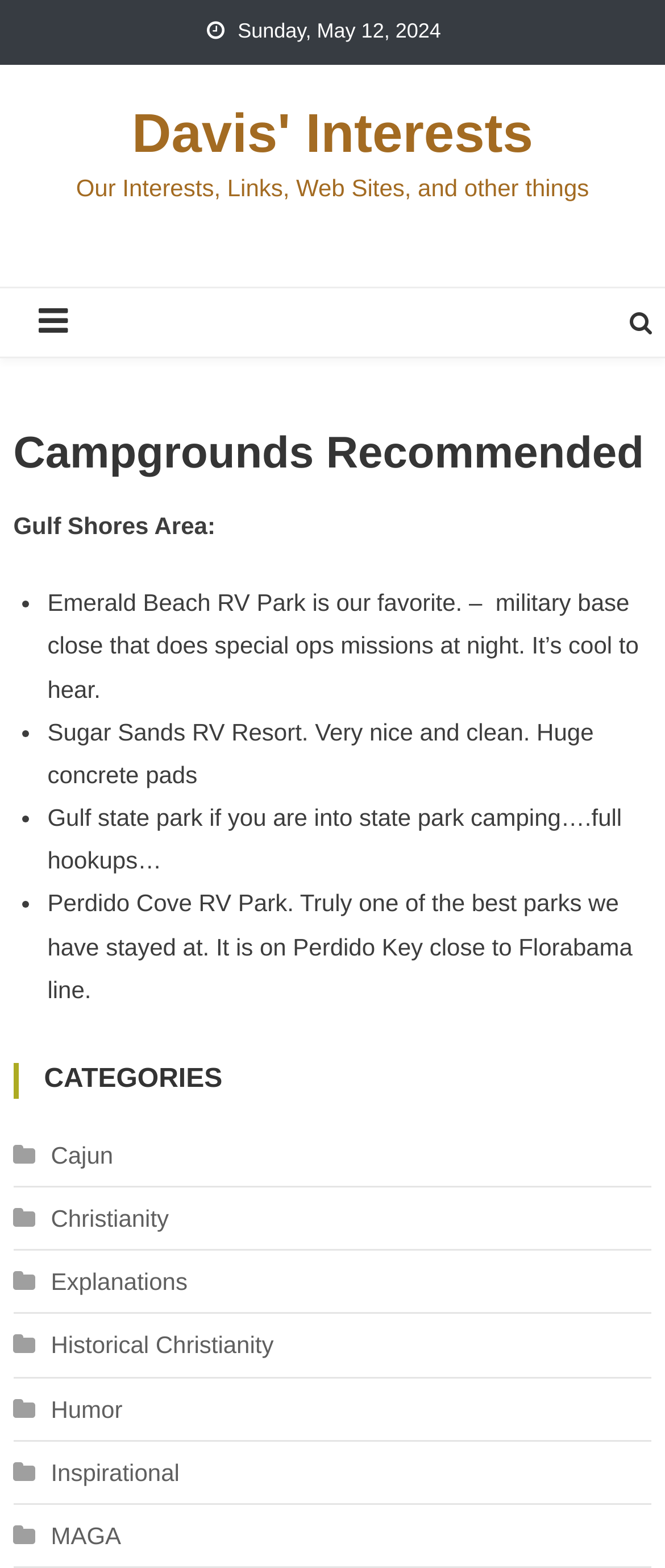Determine the bounding box coordinates for the area you should click to complete the following instruction: "Explore the Gulf Shores Area".

[0.02, 0.326, 0.324, 0.344]